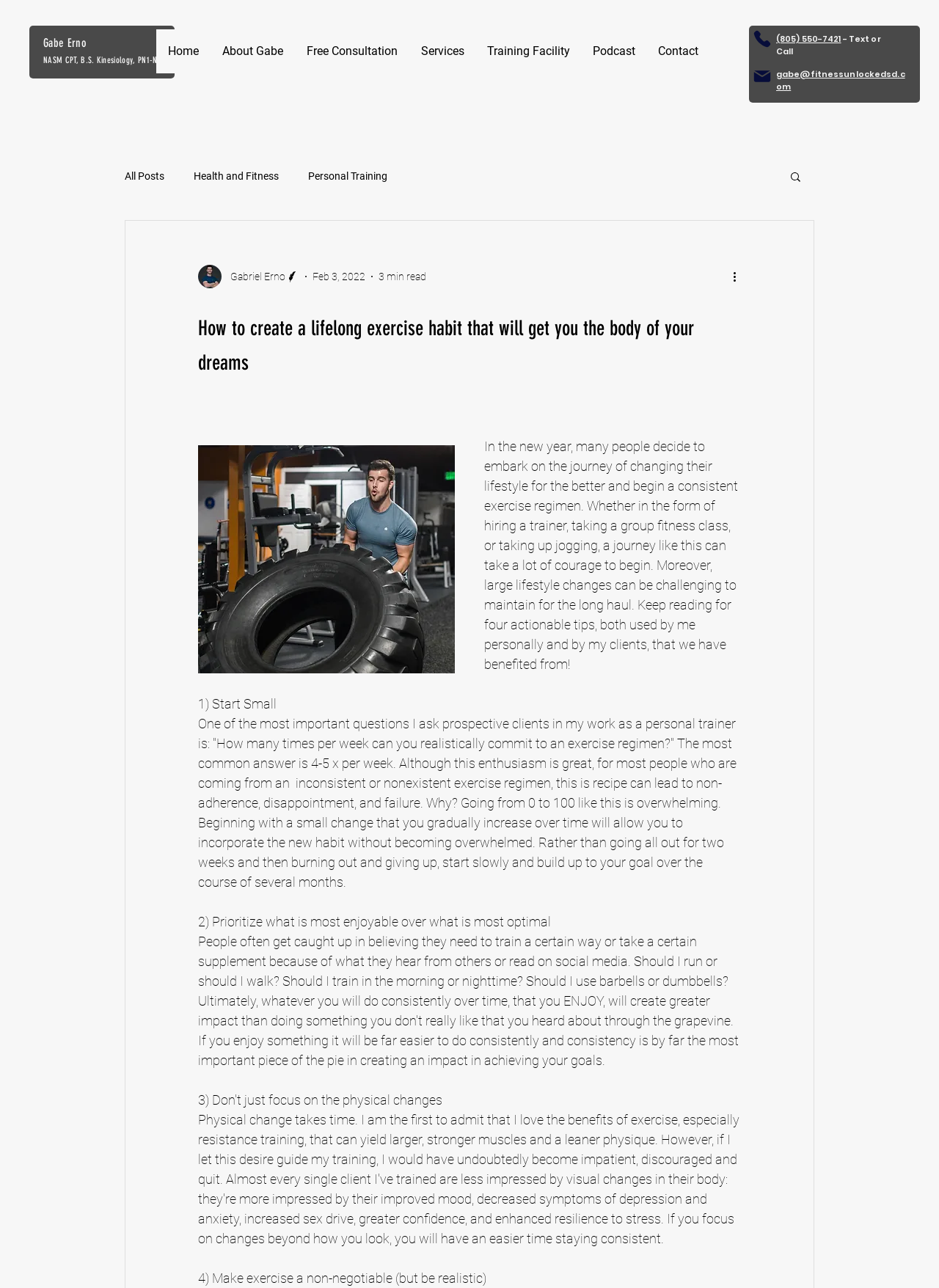Find the bounding box coordinates for the UI element whose description is: "Free Consultation". The coordinates should be four float numbers between 0 and 1, in the format [left, top, right, bottom].

[0.313, 0.023, 0.435, 0.057]